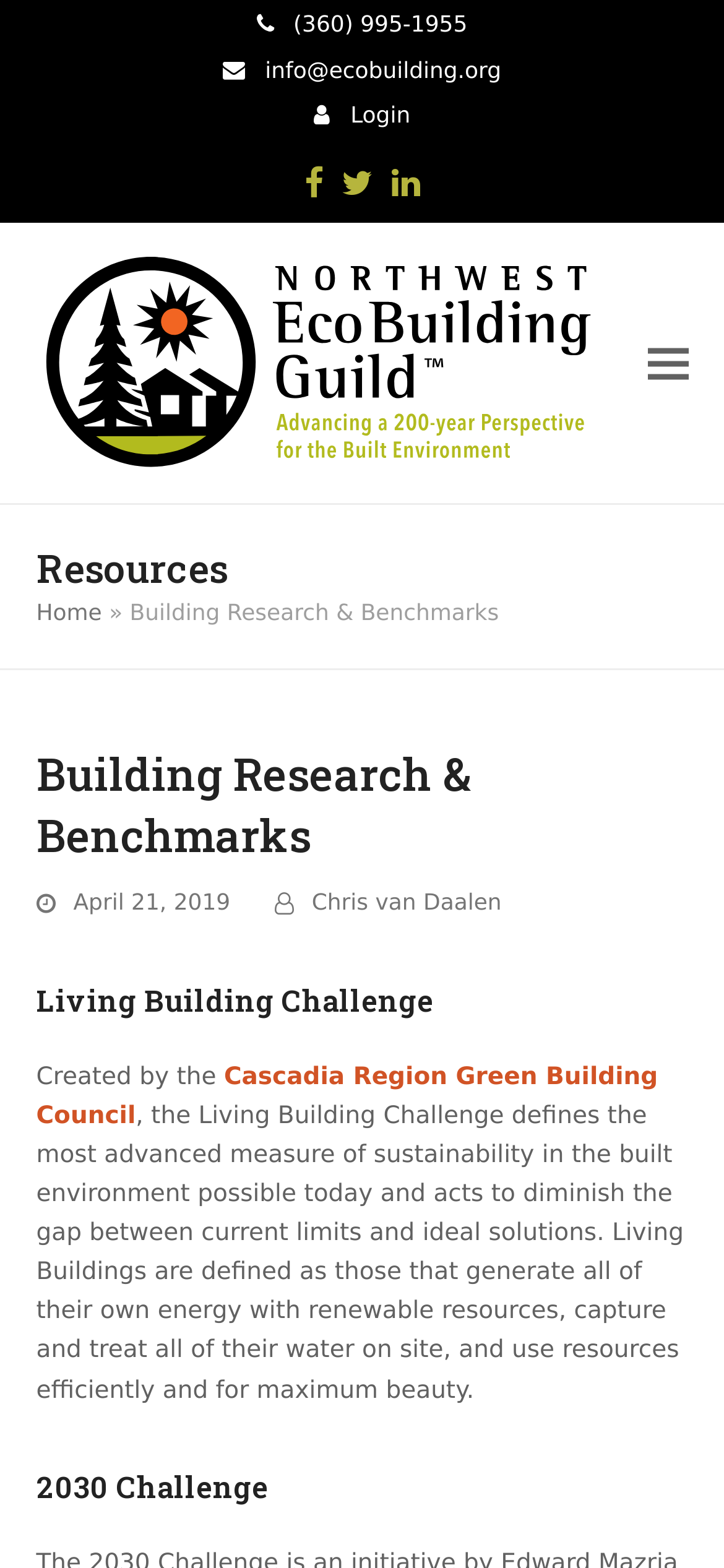Provide the bounding box coordinates of the HTML element this sentence describes: "Login".

[0.484, 0.065, 0.567, 0.082]